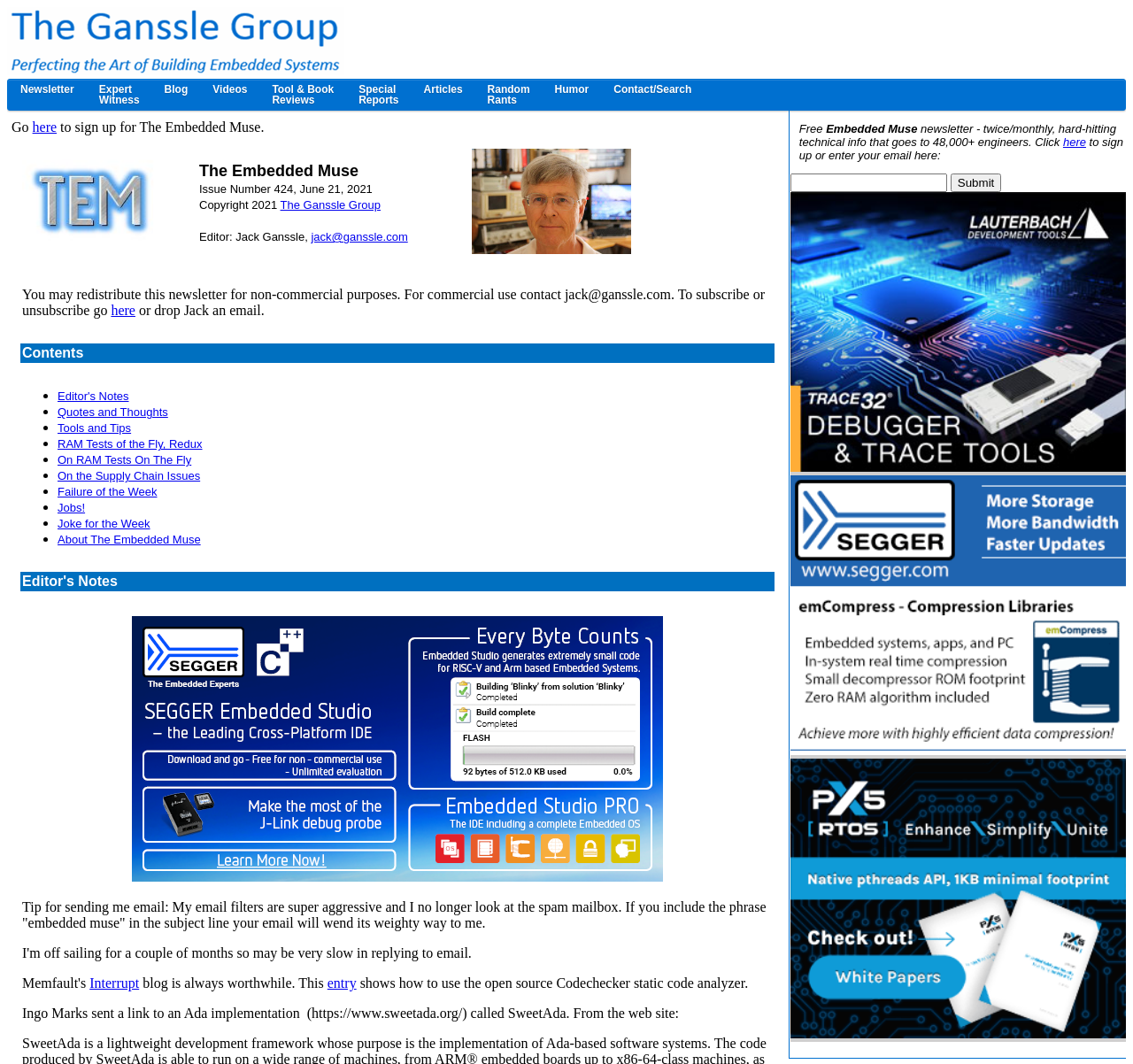Determine the bounding box coordinates of the section to be clicked to follow the instruction: "Click the 'About The Embedded Muse' link.". The coordinates should be given as four float numbers between 0 and 1, formatted as [left, top, right, bottom].

[0.051, 0.501, 0.177, 0.513]